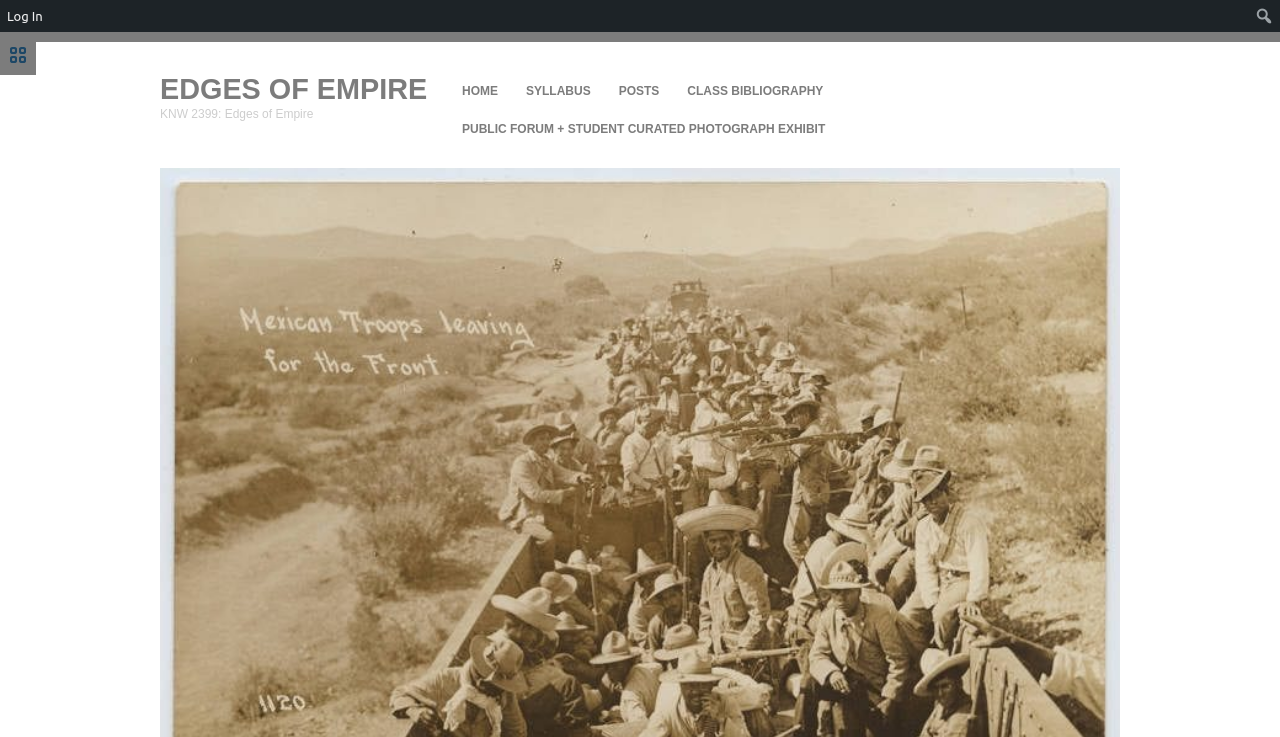Determine the bounding box coordinates of the clickable element to complete this instruction: "view syllabus". Provide the coordinates in the format of four float numbers between 0 and 1, [left, top, right, bottom].

[0.4, 0.098, 0.472, 0.149]